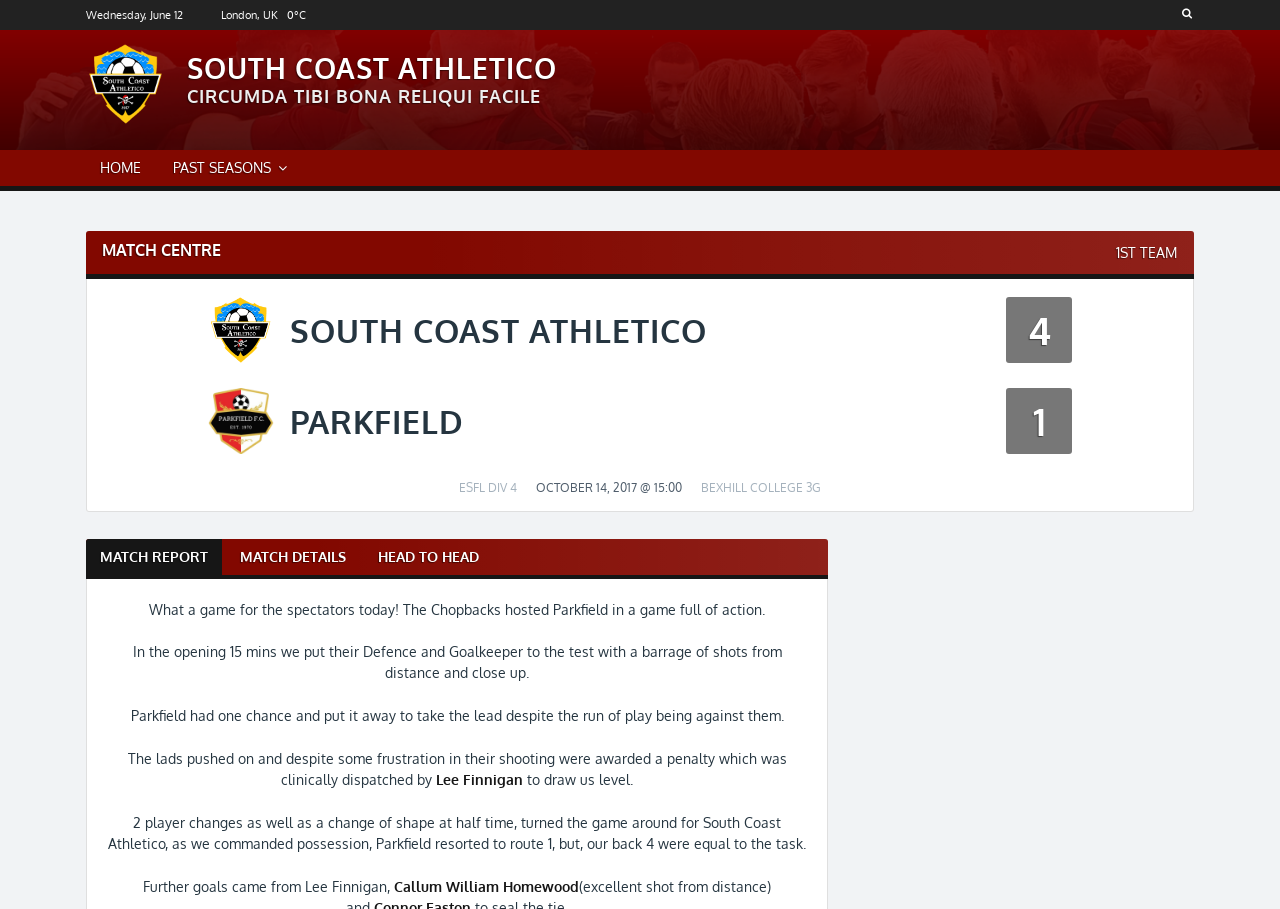Produce an extensive caption that describes everything on the webpage.

The webpage appears to be a sports news article about a match between South Coast Athletico and Parkfield. At the top of the page, there is a section displaying the date, location, and temperature, with a small icon on the right side. Below this section, there is a large heading with the team name "South Coast Athletico" and a smaller heading with a Latin phrase.

On the left side of the page, there is a navigation menu with links to "HOME" and "PAST SEASONS". Below this menu, there is a "MATCH CENTRE" section with links to "MATCH REPORT", "MATCH DETAILS", and "HEAD TO HEAD".

The main content of the page is a match report, which is divided into several paragraphs. The report describes the game, including the teams' performances, goals scored, and player changes. There are also links to specific player names, such as "Lee Finnigan" and "Callum William Homewood", within the text.

On the right side of the page, there is a section displaying the score, with the team names and numbers. Above this section, there is a heading with the team name "SOUTH COAST ATHLETICO" again.

Overall, the webpage is well-structured and easy to navigate, with clear headings and concise text. The use of links and icons adds to the page's functionality and visual appeal.